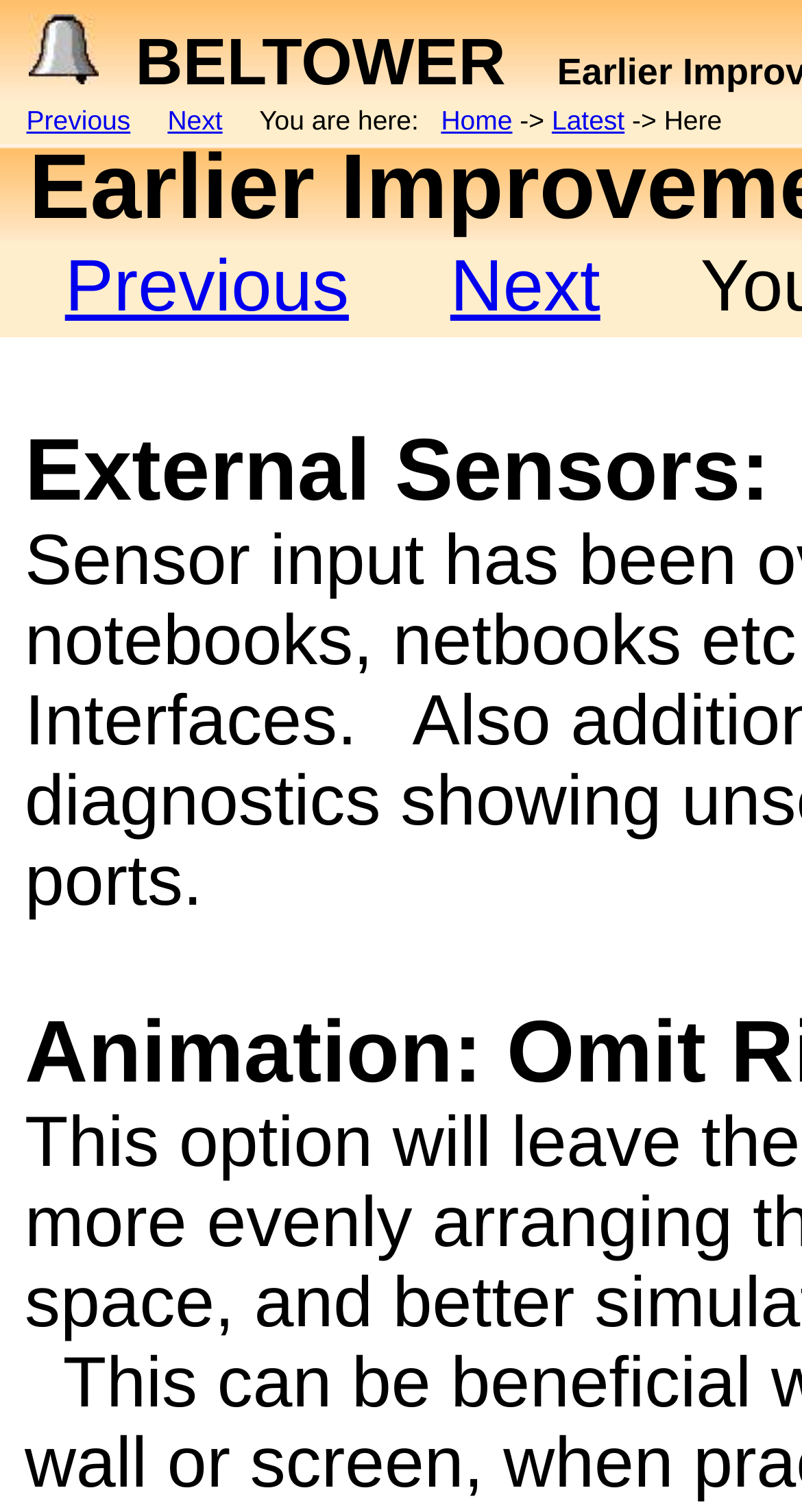Please respond to the question using a single word or phrase:
How many navigation links are there?

5